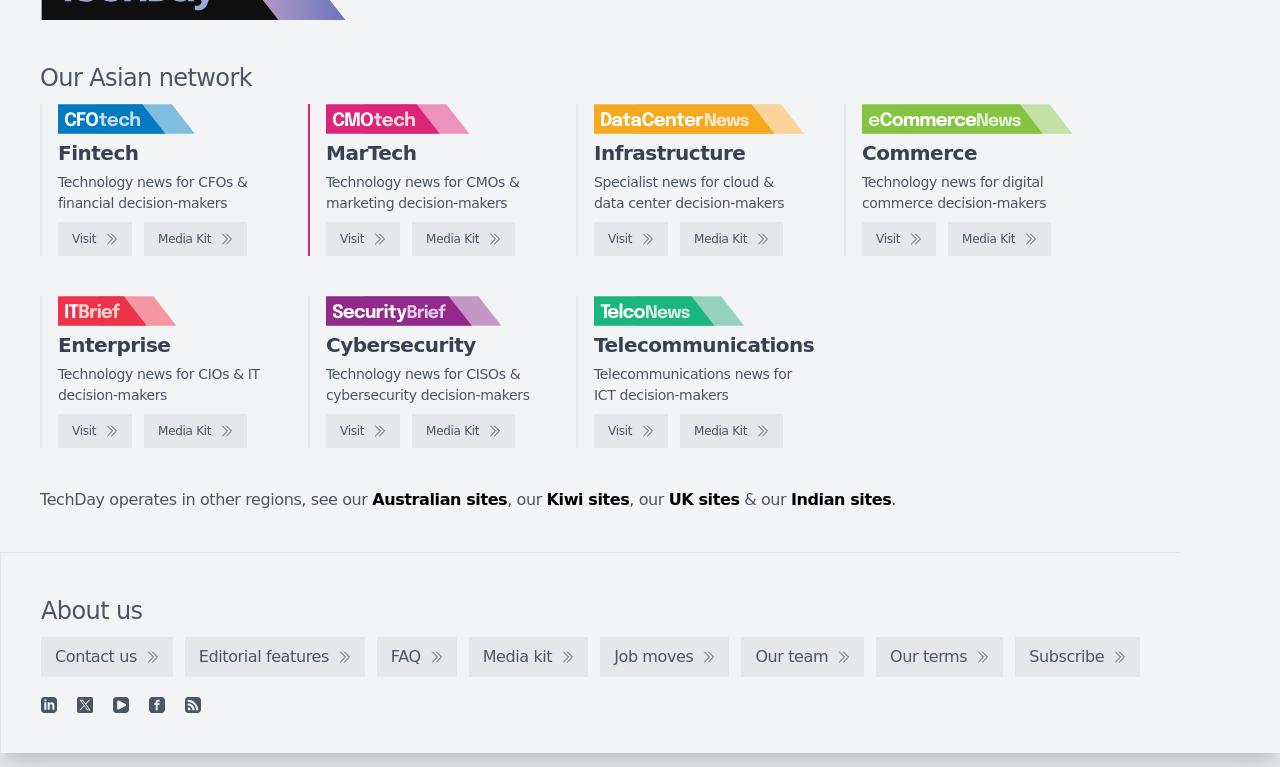What type of news does DataCenterNews provide?
Using the details from the image, give an elaborate explanation to answer the question.

According to the description, DataCenterNews provides specialist news for cloud and data center decision-makers, indicating that it focuses on infrastructure-related news.